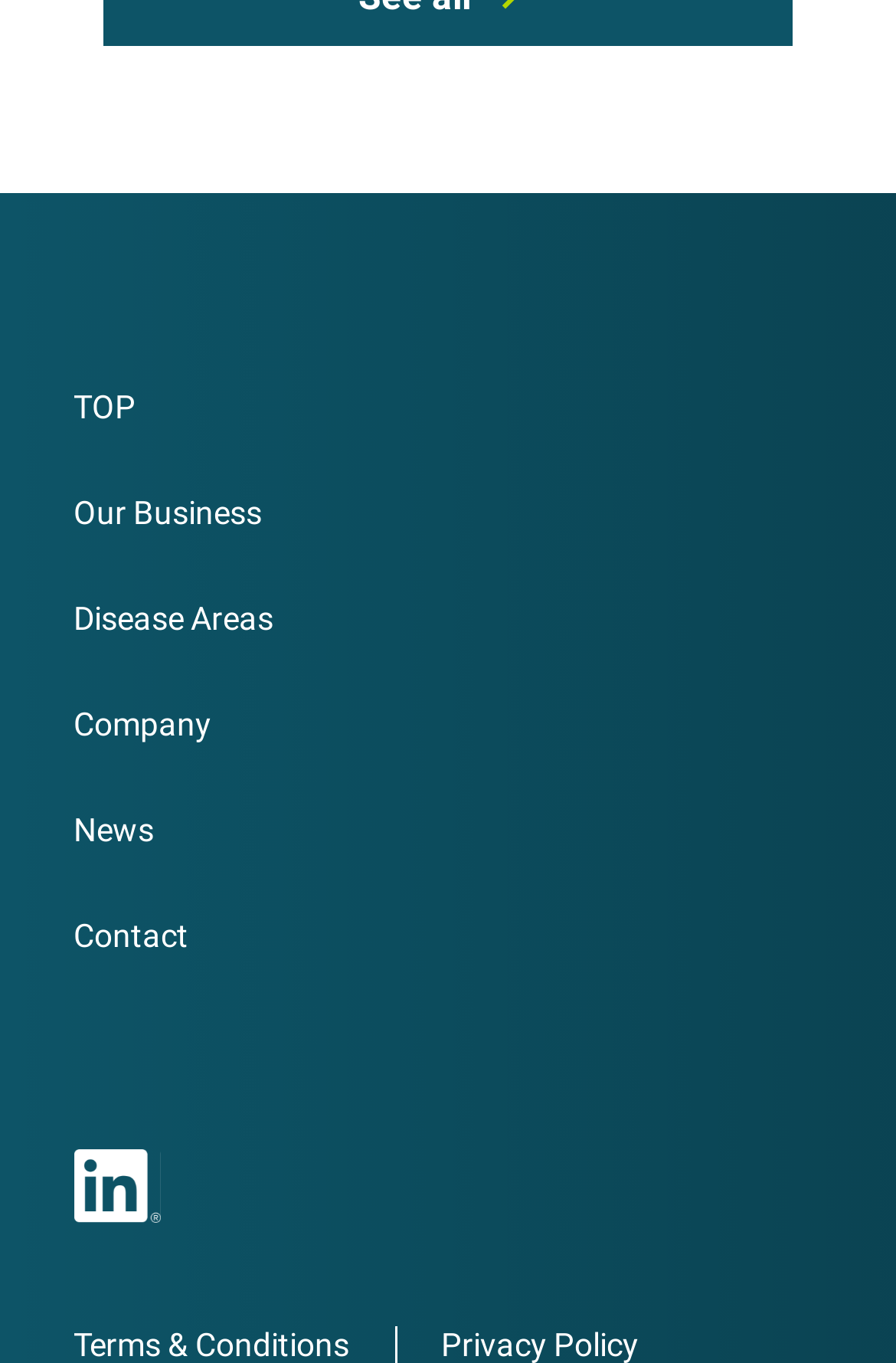Please predict the bounding box coordinates (top-left x, top-left y, bottom-right x, bottom-right y) for the UI element in the screenshot that fits the description: Terms & Conditions

[0.082, 0.973, 0.39, 1.0]